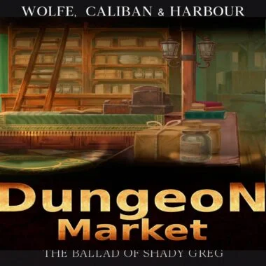What is the setting of the story?
Please provide a full and detailed response to the question.

The cover art showcases a vibrant and atmospheric depiction of a merchant's shop, filled with shelves and containers that suggest a rich fantasy setting, implying that the story takes place in a fantasy world.